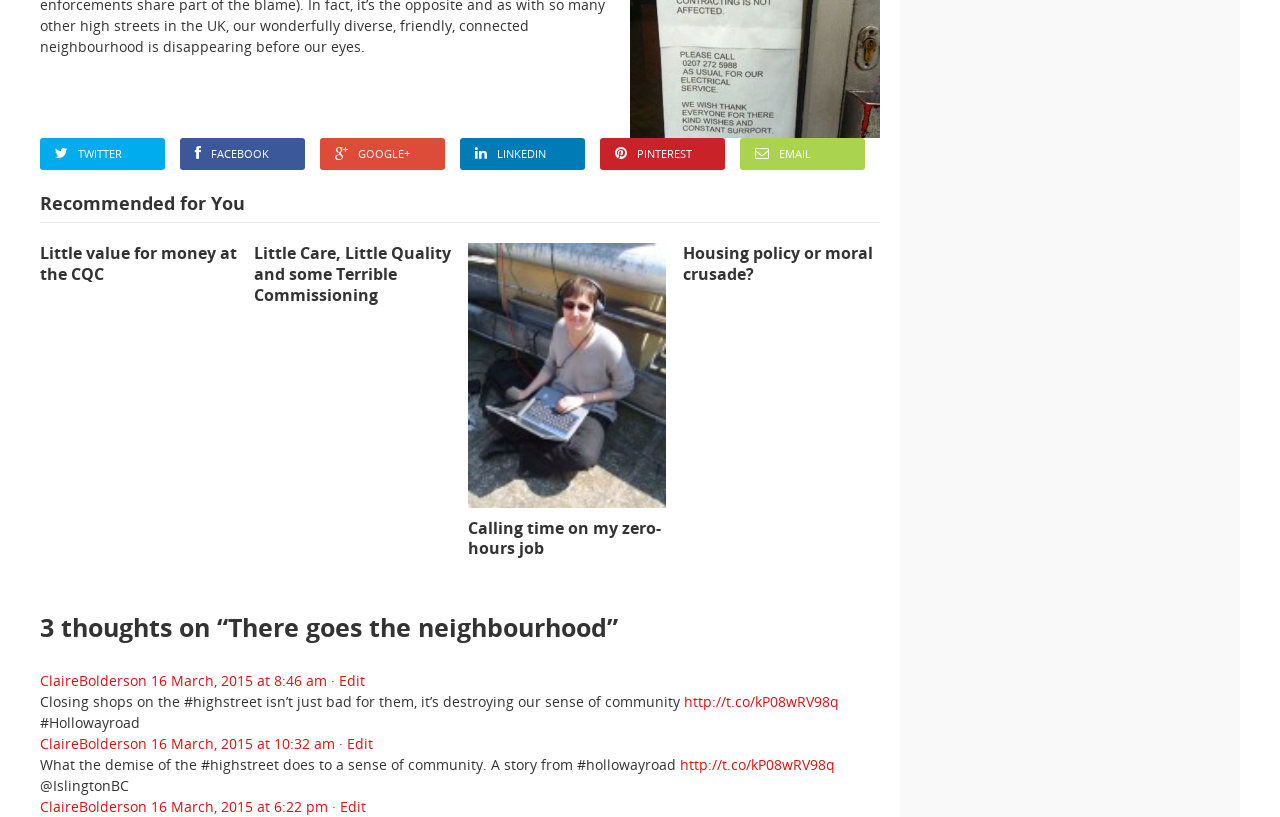How many articles are on this webpage?
Examine the image closely and answer the question with as much detail as possible.

I counted the number of article sections on the webpage, which are three.